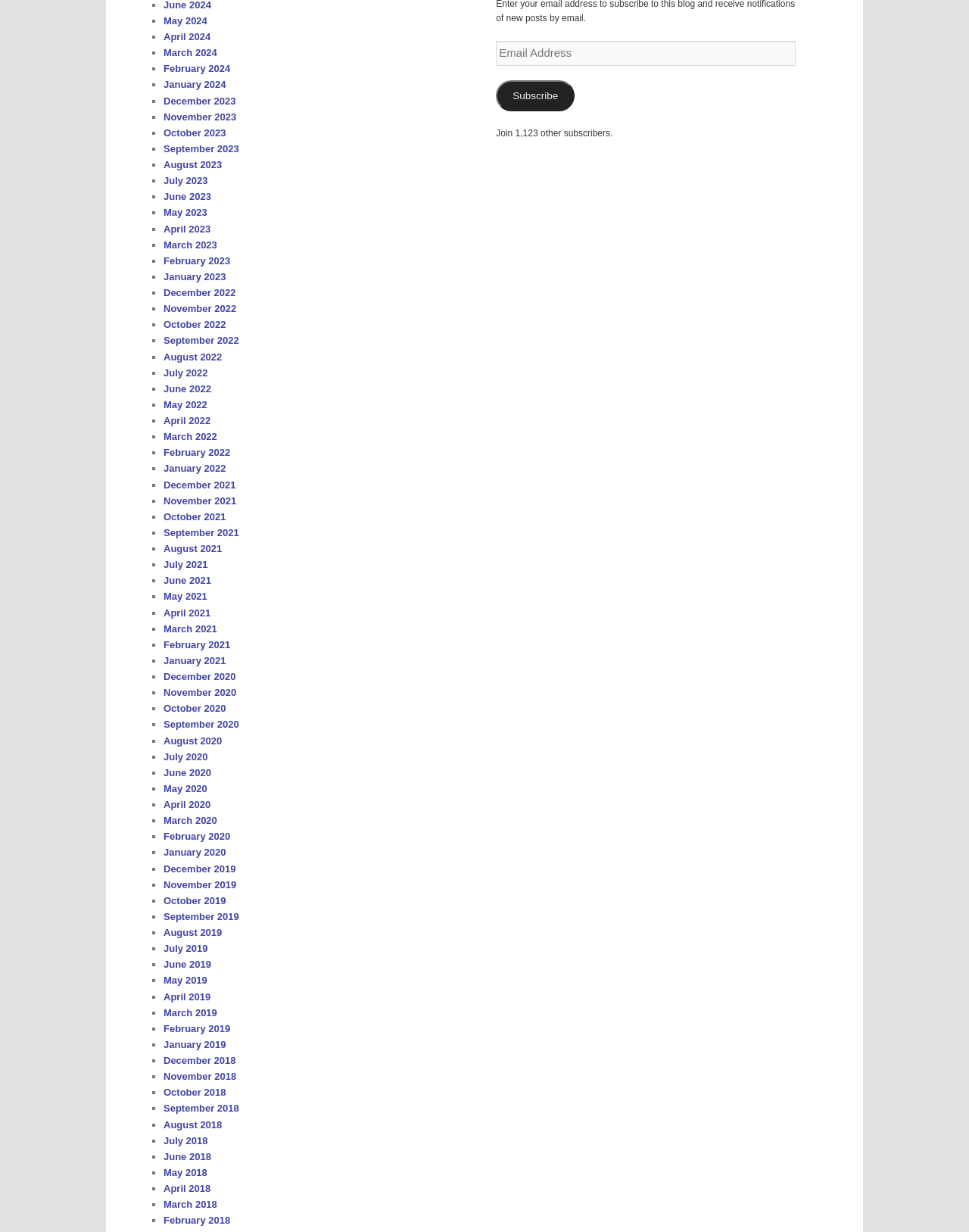Determine the bounding box coordinates of the element that should be clicked to execute the following command: "Open April 2024".

[0.169, 0.025, 0.217, 0.034]